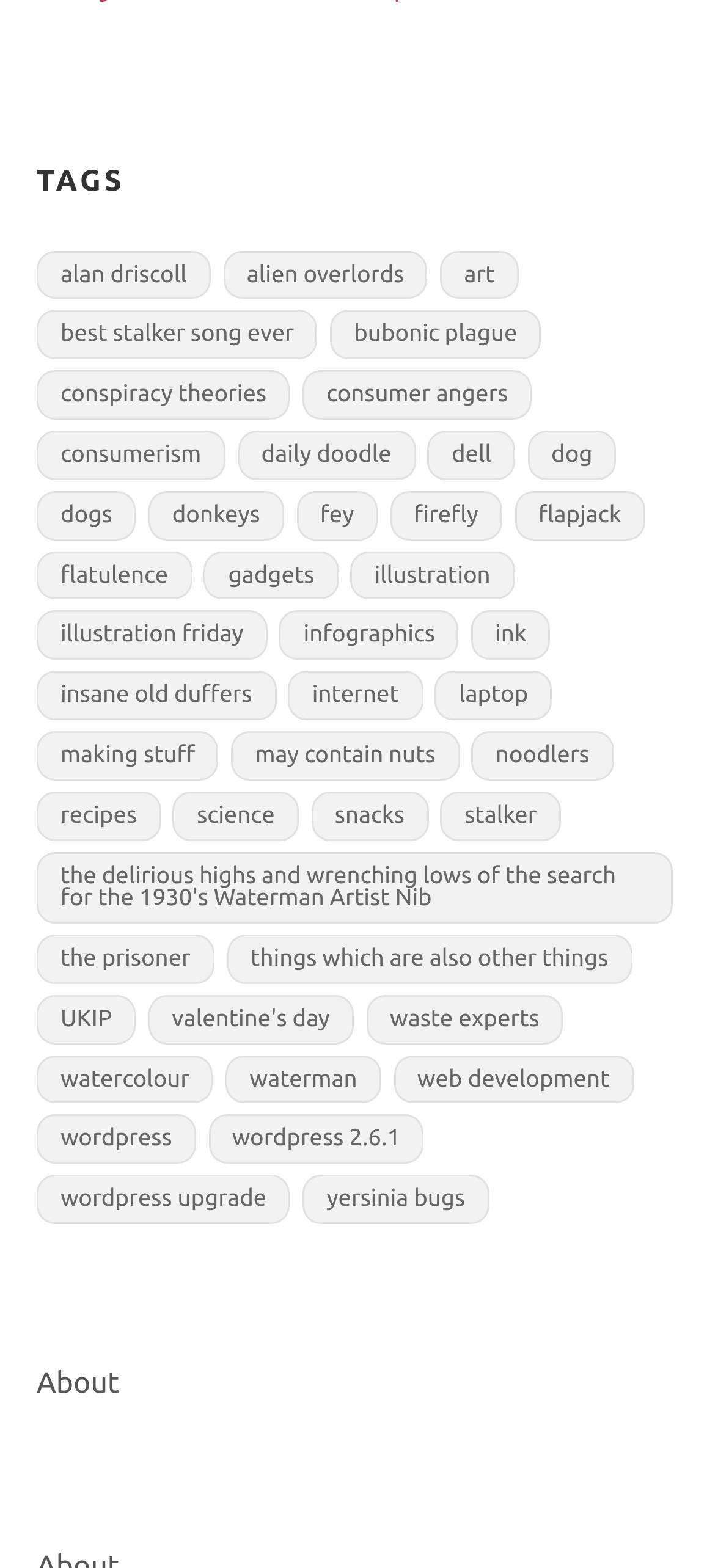Give a concise answer using only one word or phrase for this question:
How many categories are listed on the webpage?

39